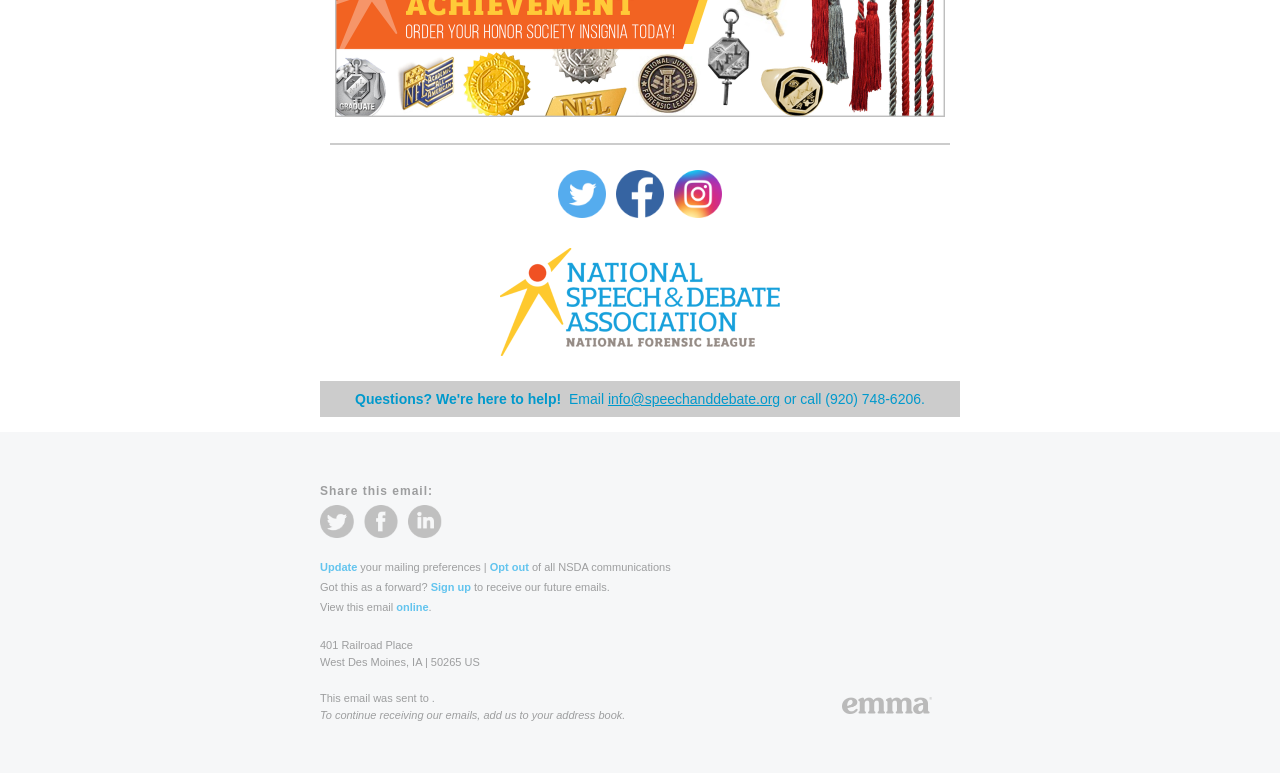Please determine the bounding box coordinates for the UI element described as: "Ikea".

None